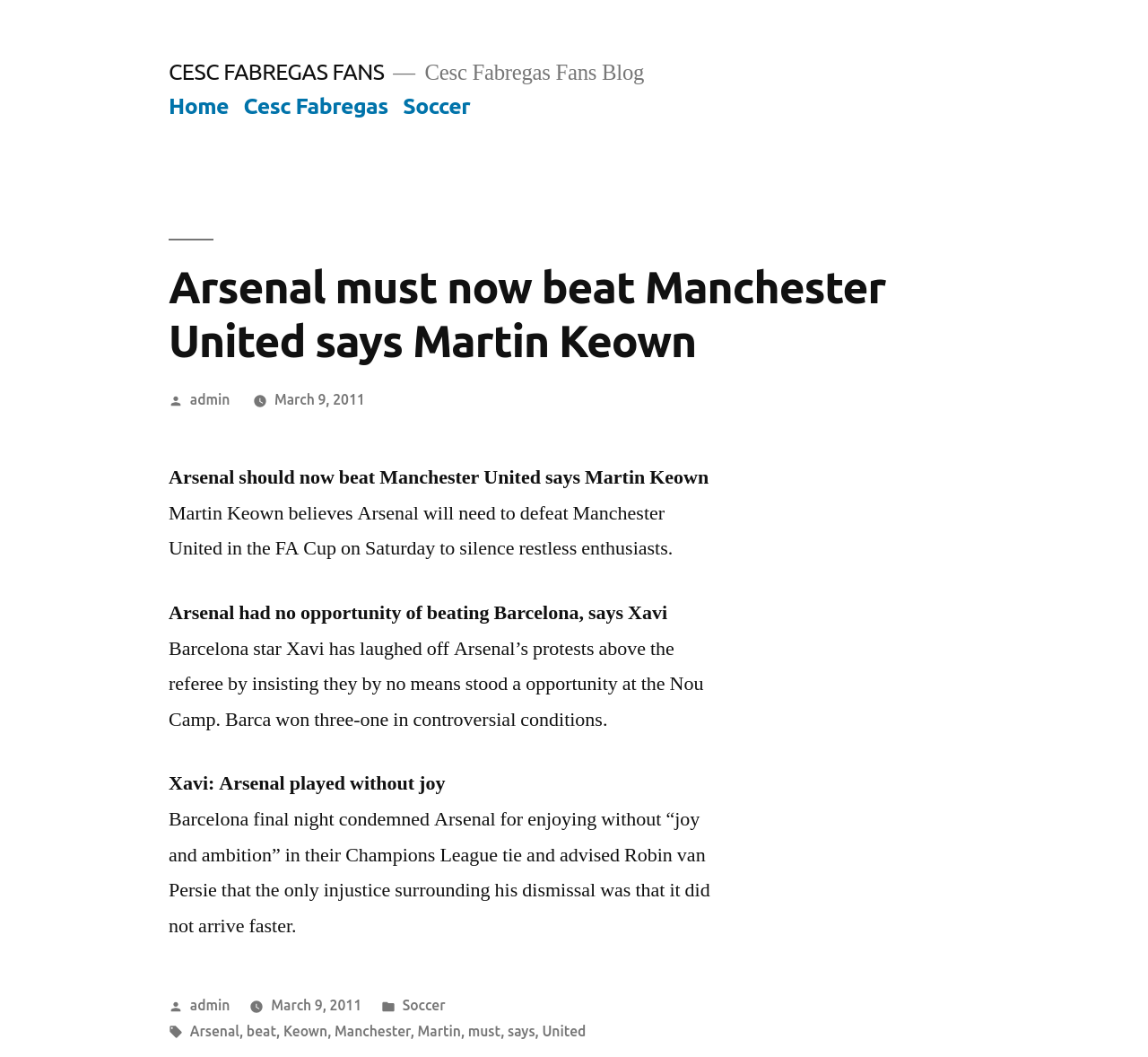What is the date of the article?
Answer the question using a single word or phrase, according to the image.

March 9, 2011